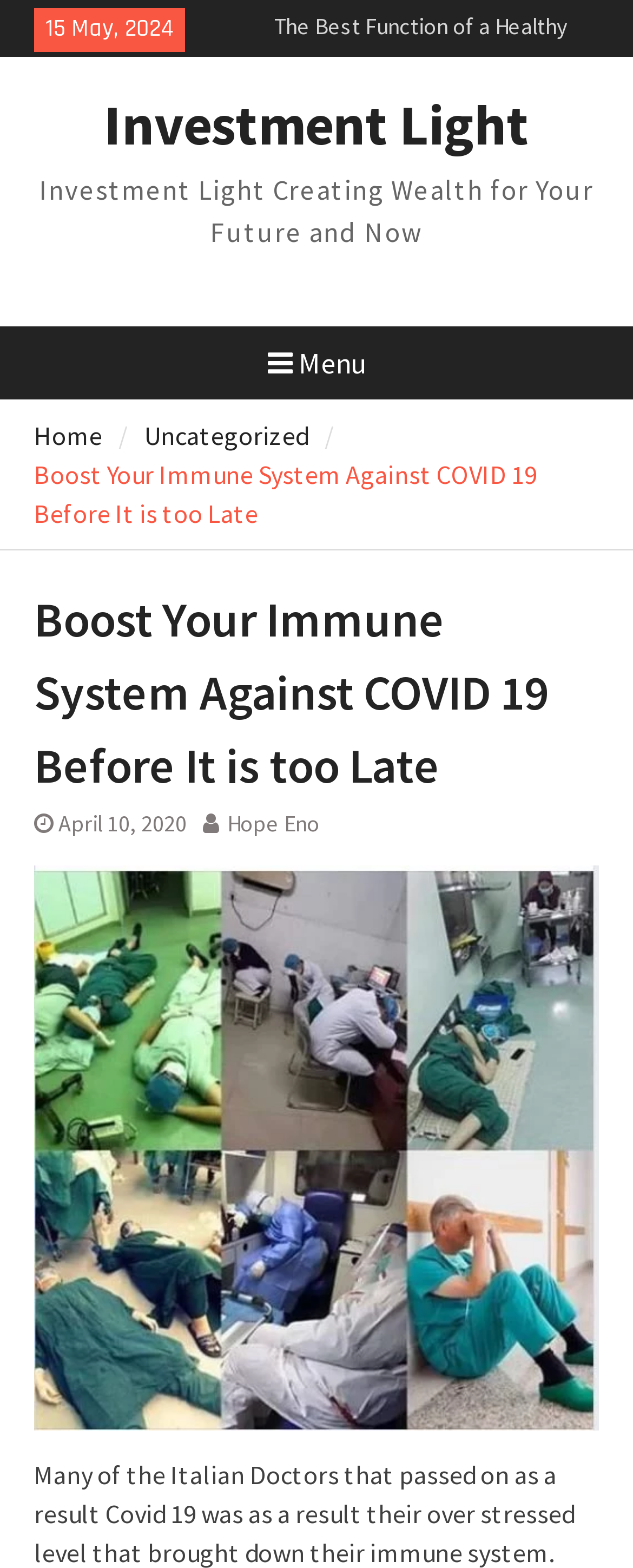Can you give a detailed response to the following question using the information from the image? How many links are in the main section of the webpage?

I counted the number of links in the main section of the webpage, which are 'VESSEL REGISTRATION AND DE-REGISTRATION IN NIGERIA', 'The Health Benefit of Okra Fruits in the Body', 'The Best Function of a Healthy Dinner', and 'Investment Light'.